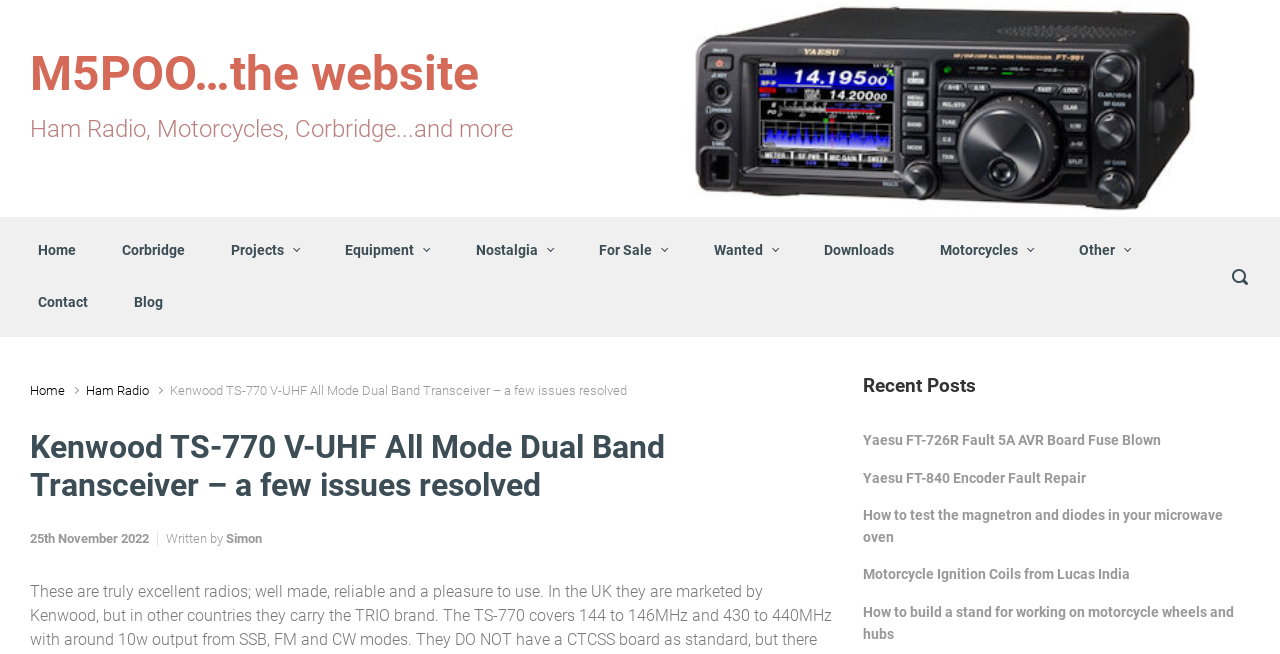Use a single word or phrase to answer the following:
What is the category of the post?

Ham Radio